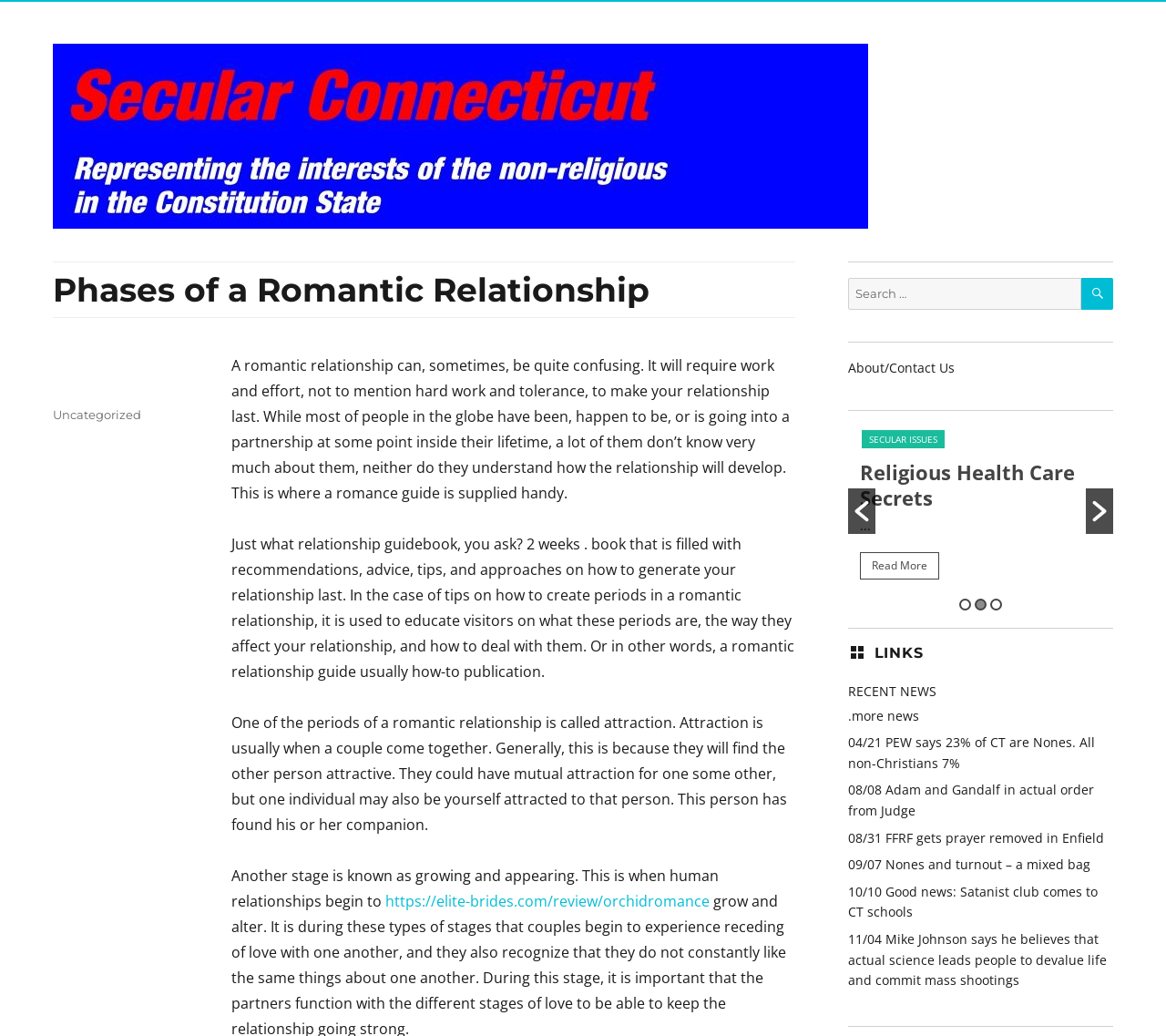Describe every aspect of the webpage in a detailed manner.

The webpage is about the phases of a romantic relationship, specifically discussing the attraction and growing stages. At the top, there is a header with the title "Phases of a Romantic Relationship" and a link to "Secular Connecticut". Below the header, there is a brief introduction to the topic, followed by three paragraphs of text that explain the different stages of a romantic relationship.

On the right side of the page, there is a search bar with a button labeled "SEARCH". Below the search bar, there are links to "About/Contact Us" and a toolbar with several buttons, including a dropdown menu with options related to secular issues.

In the middle of the page, there are several links to recent news articles, including "RECENT NEWS" and a list of article titles with dates. The articles appear to be related to secular issues and news in Connecticut.

At the bottom of the page, there is a footer section with links to "Author", "Posted on", and "Categories", as well as a link to "Uncategorized".